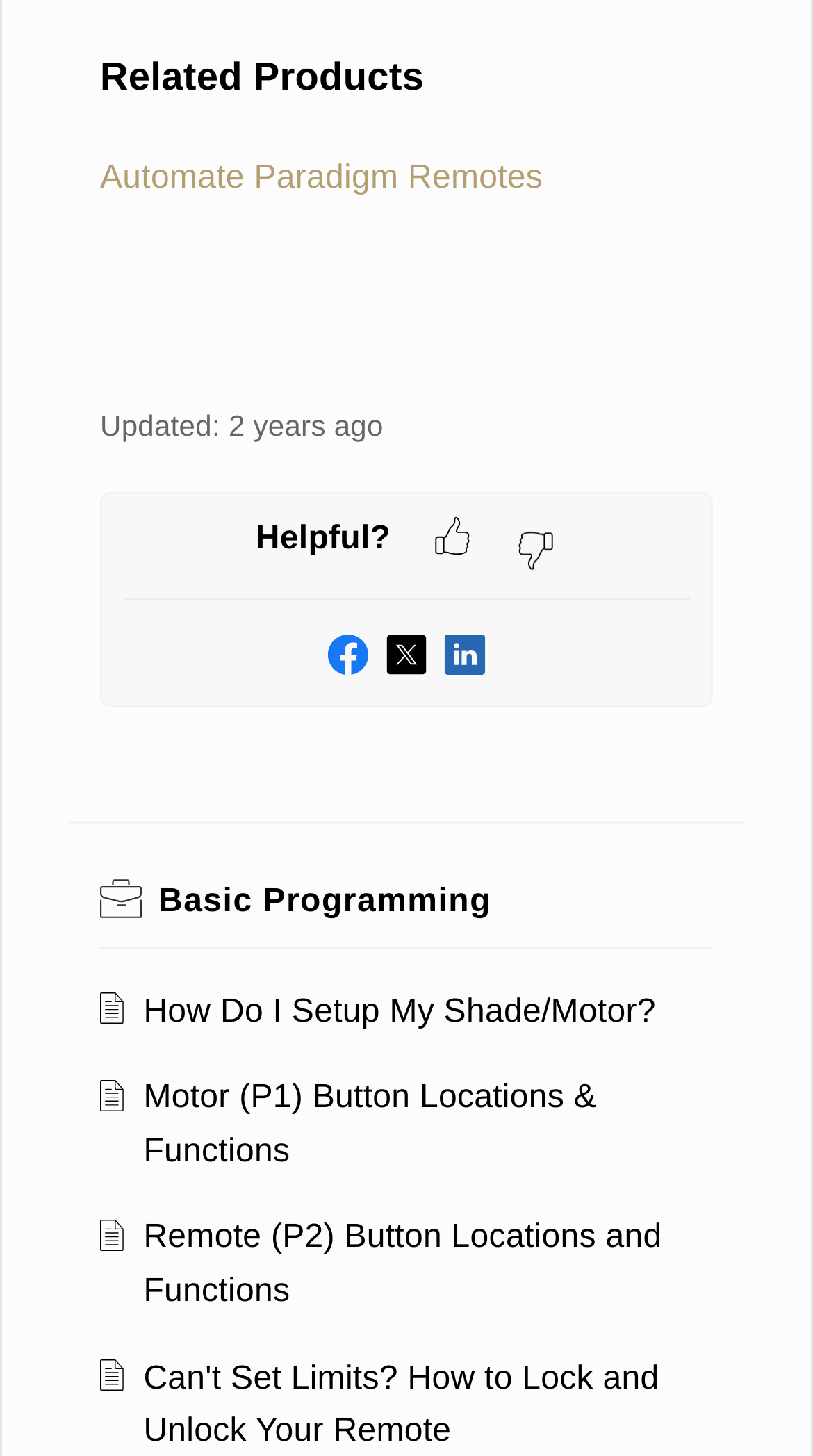Respond with a single word or phrase for the following question: 
What is the topic of the first link under 'Basic Programming'?

Basic Programming